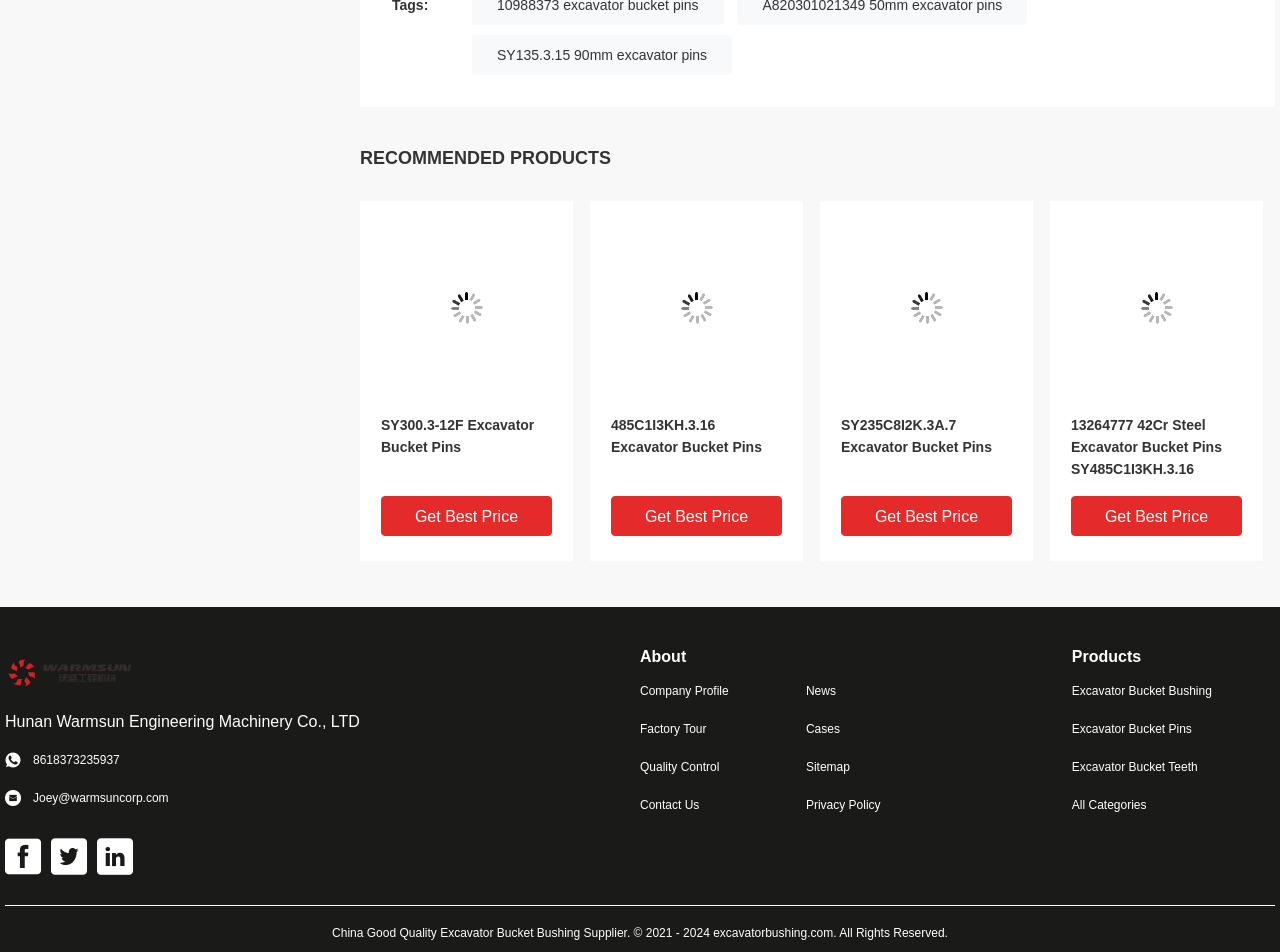Identify the bounding box coordinates for the UI element described as follows: "All Categories". Ensure the coordinates are four float numbers between 0 and 1, formatted as [left, top, right, bottom].

[0.837, 0.836, 0.996, 0.855]